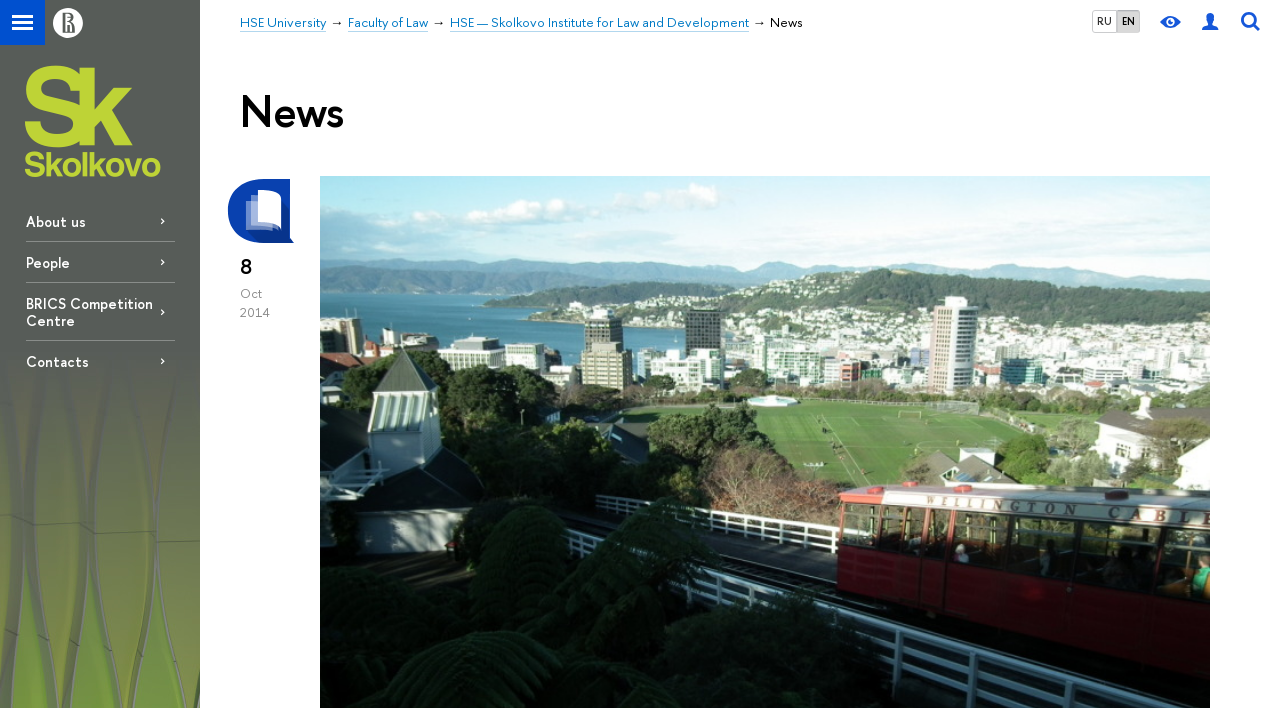What is the name of the institution?
Using the visual information from the image, give a one-word or short-phrase answer.

HSE University